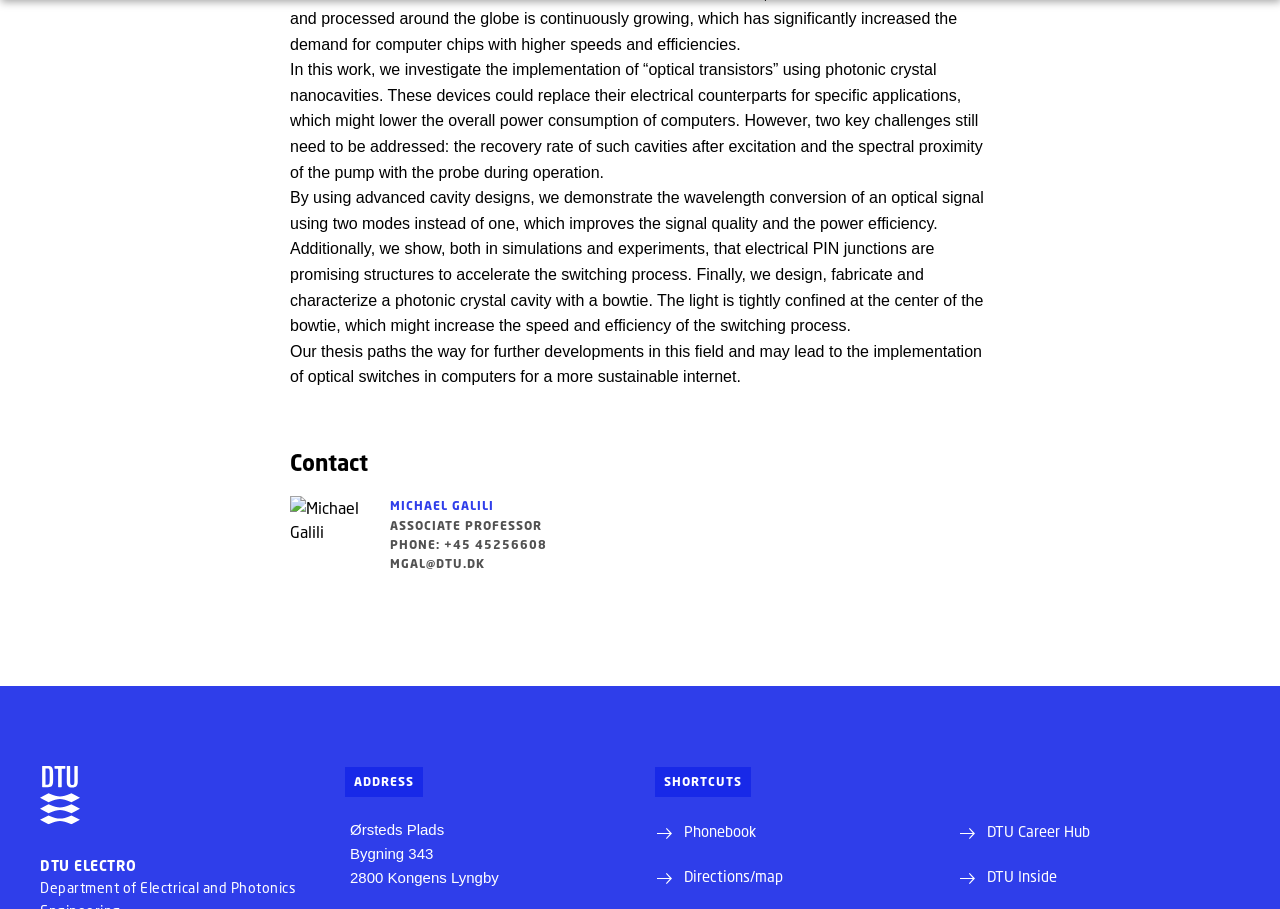What is the research topic of the webpage?
Answer the question with a detailed and thorough explanation.

The webpage is about the research on implementing 'optical transistors' using photonic crystal nanocavities, which could replace their electrical counterparts for specific applications, leading to lower power consumption of computers.